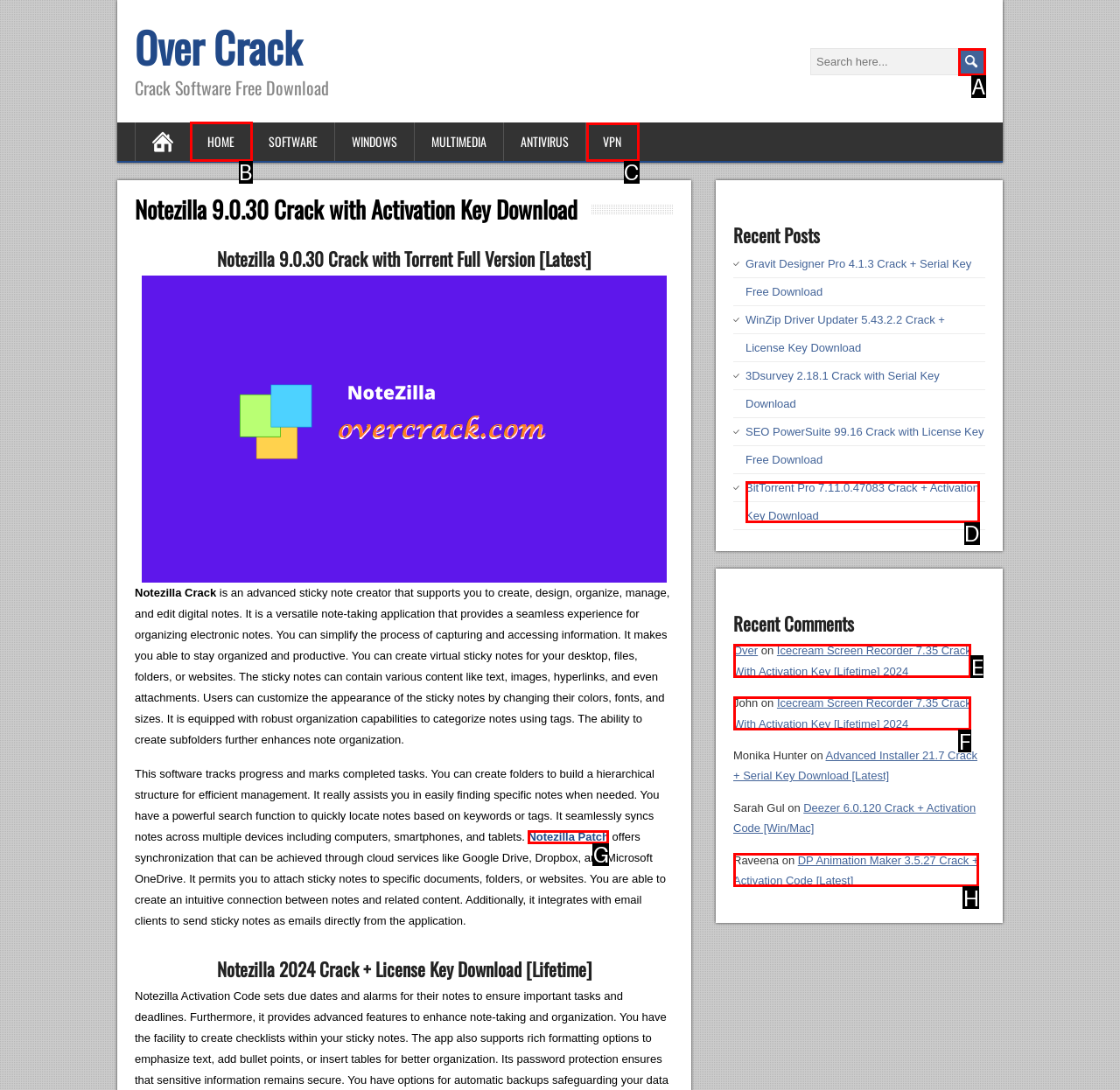Determine which HTML element to click for this task: Click on HOME Provide the letter of the selected choice.

B